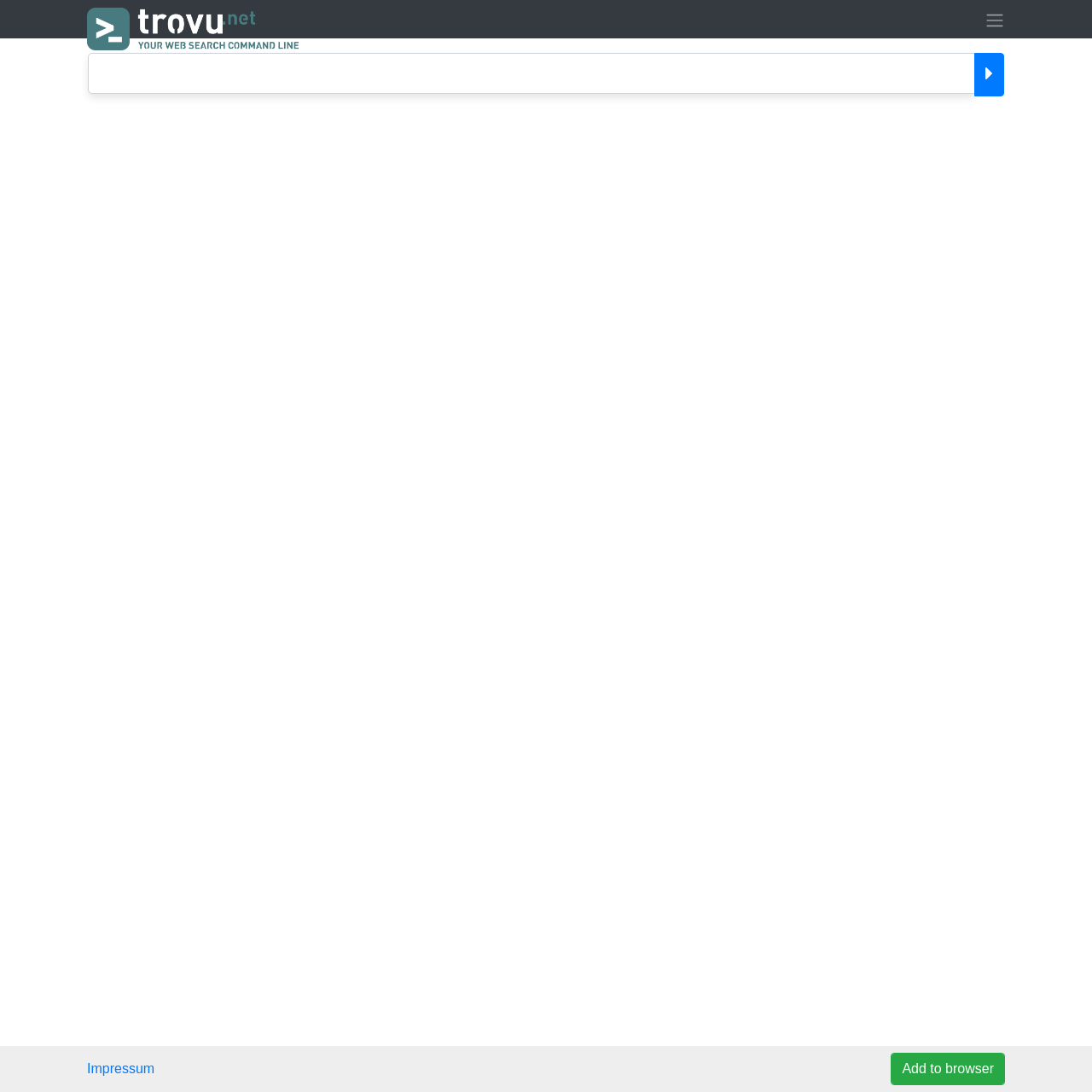What is the function of the button next to the searchbox?
From the details in the image, provide a complete and detailed answer to the question.

The button next to the searchbox is likely a search button, as it is positioned adjacent to the searchbox and has a similar design, suggesting that it is used to submit the search query.